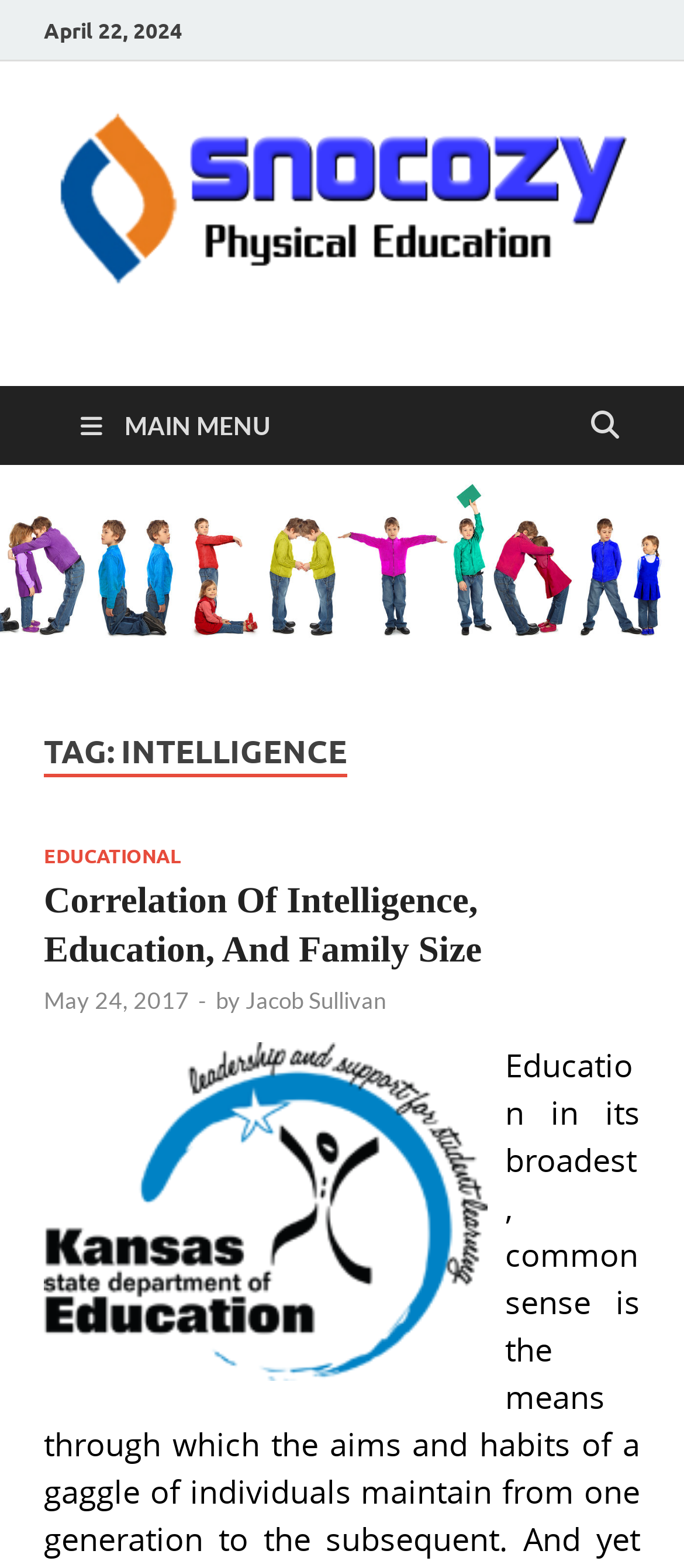Extract the bounding box coordinates for the HTML element that matches this description: "Educational". The coordinates should be four float numbers between 0 and 1, i.e., [left, top, right, bottom].

[0.064, 0.539, 0.264, 0.554]